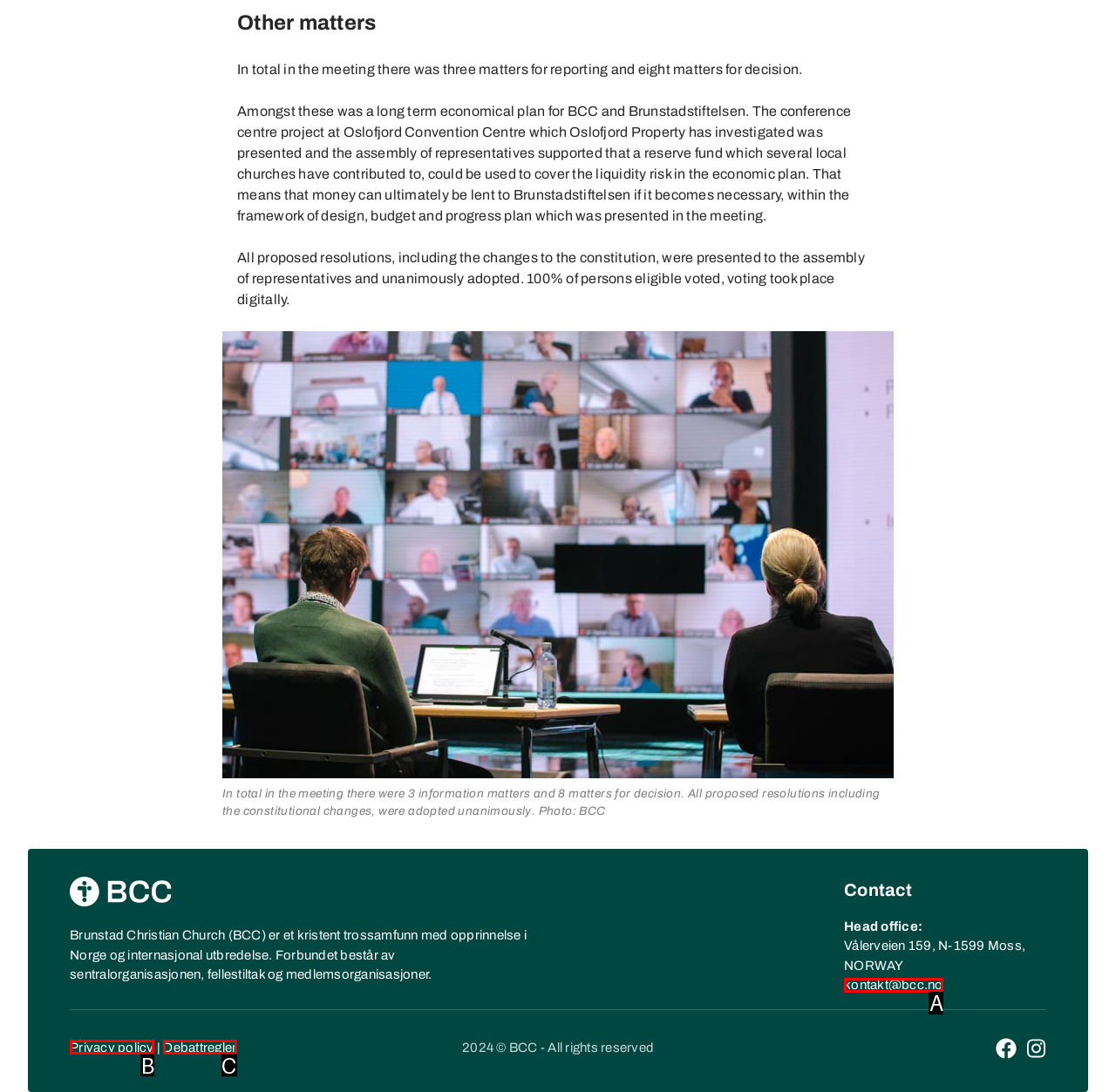Select the HTML element that corresponds to the description: kontakt@bcc.no
Reply with the letter of the correct option from the given choices.

A